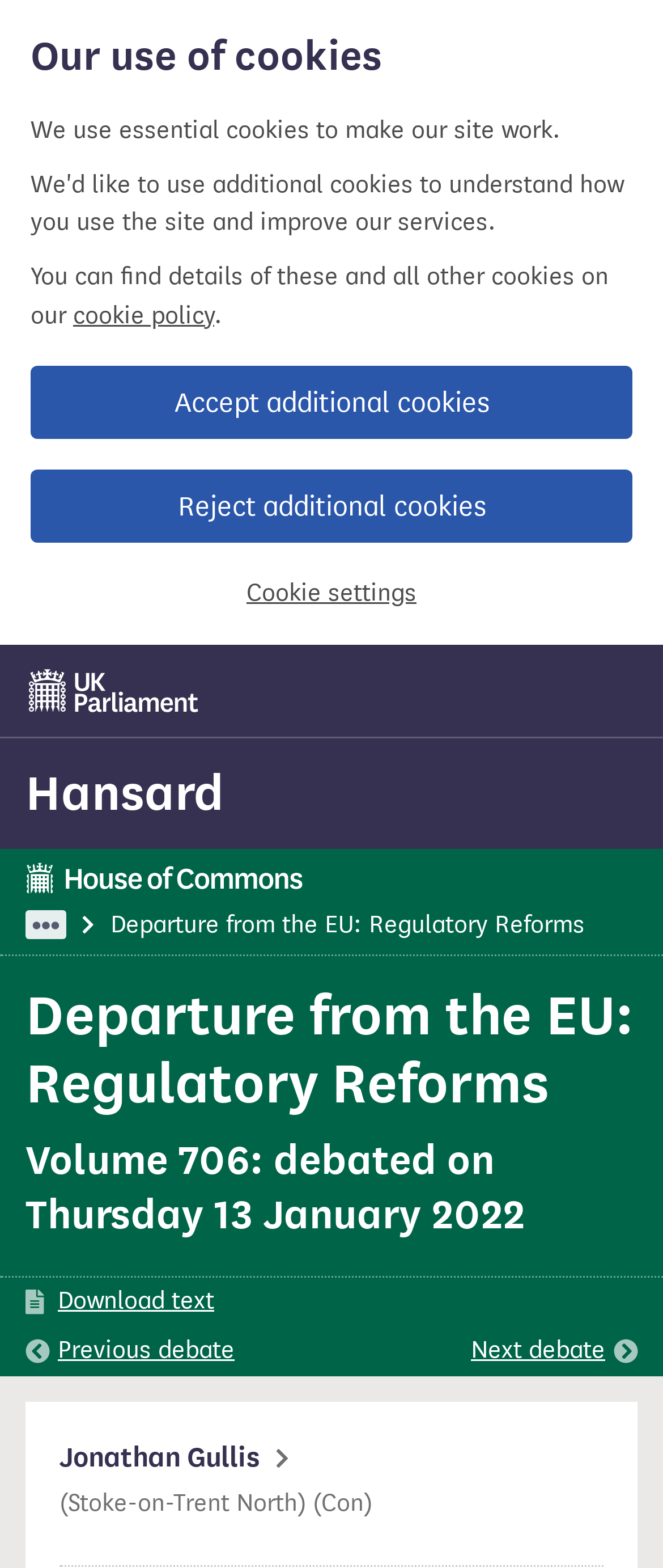Please answer the following question as detailed as possible based on the image: 
What is the type of page being displayed?

I found the answer by looking at the generic element with the text 'House of Commons page'. This suggests that the type of page being displayed is a House of Commons page.